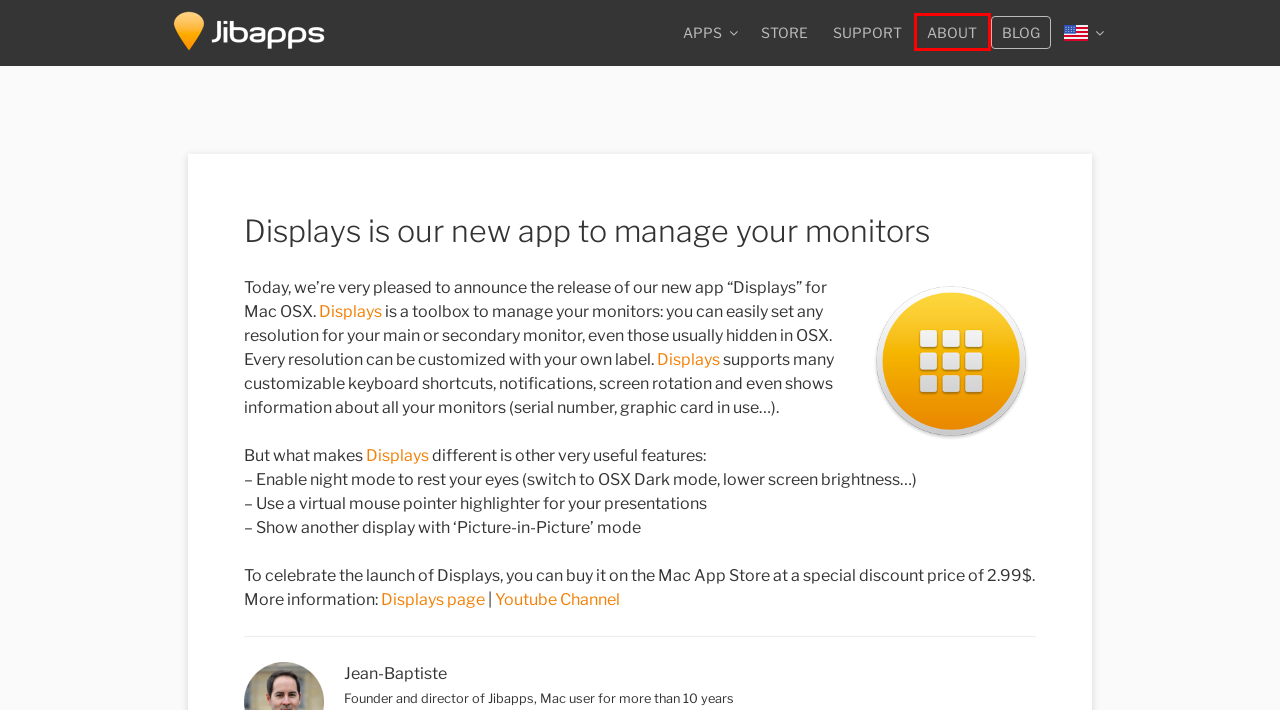Inspect the screenshot of a webpage with a red rectangle bounding box. Identify the webpage description that best corresponds to the new webpage after clicking the element inside the bounding box. Here are the candidates:
A. About – Jibapps
B. Support: get help to use our apps for macOS – Jibapps
C. Displays: manage your monitors and mon on macOS – Jibapps
D. Privacy Policy – Jibapps
E. Store: buy our apps for the Mac – Displays, TrashMe and TunesArt – Jibapps
F. Jibapps – Applications for macOS
G. Blog – Jibapps
H. night mode – Jibapps

A